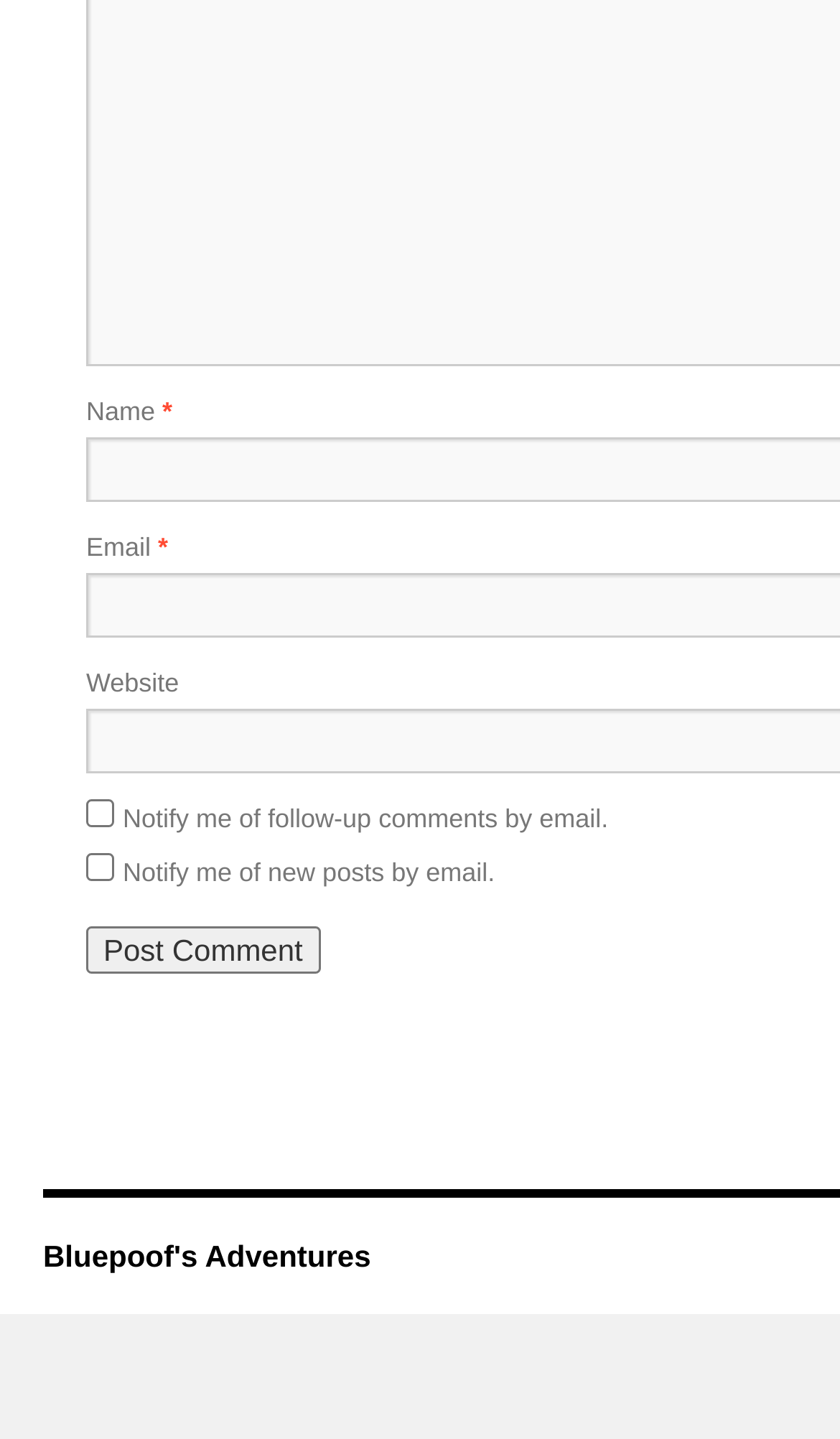What is the name of the website or blog?
Based on the visual, give a brief answer using one word or a short phrase.

Bluepoof's Adventures